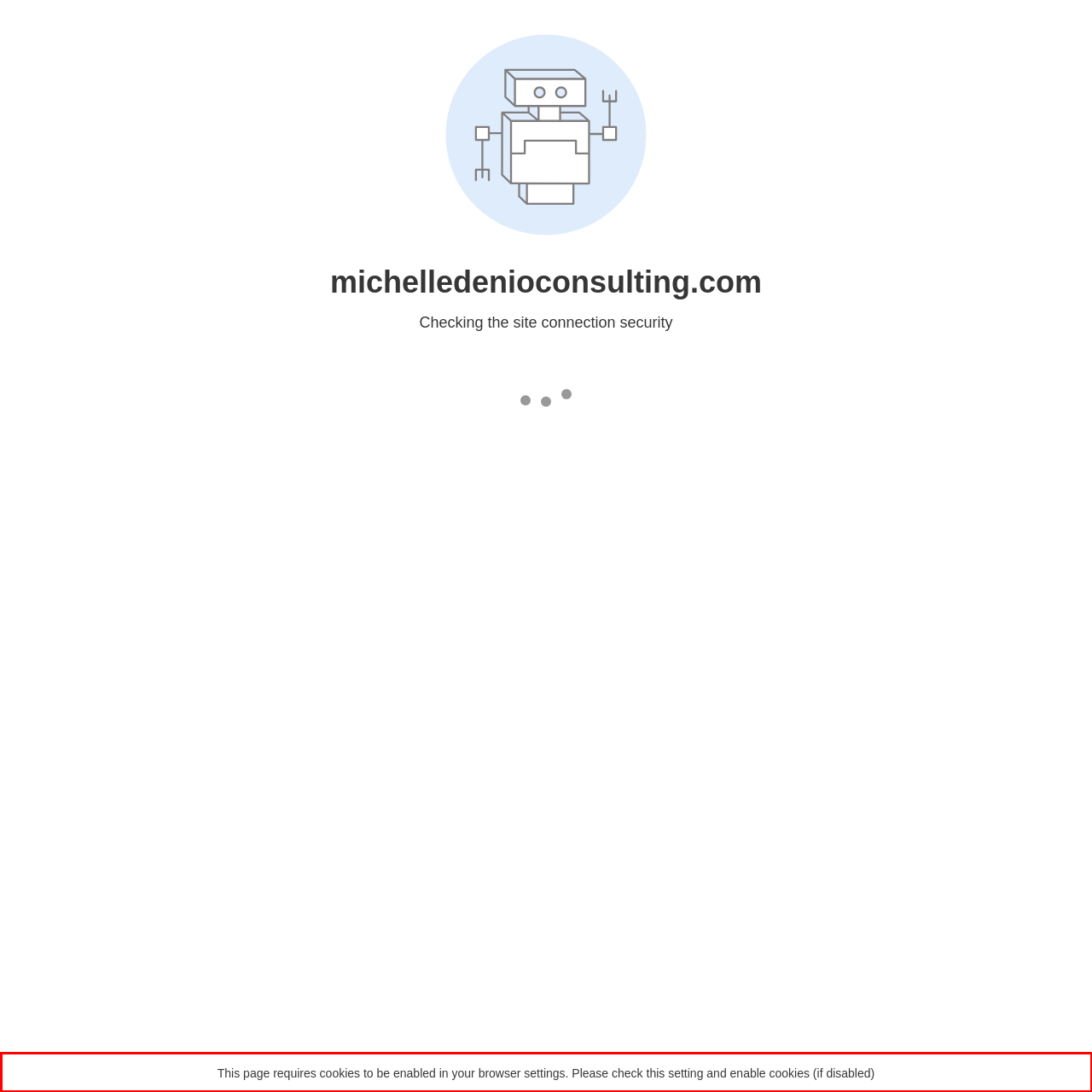Within the screenshot of the webpage, there is a red rectangle. Please recognize and generate the text content inside this red bounding box.

This page requires cookies to be enabled in your browser settings. Please check this setting and enable cookies (if disabled)